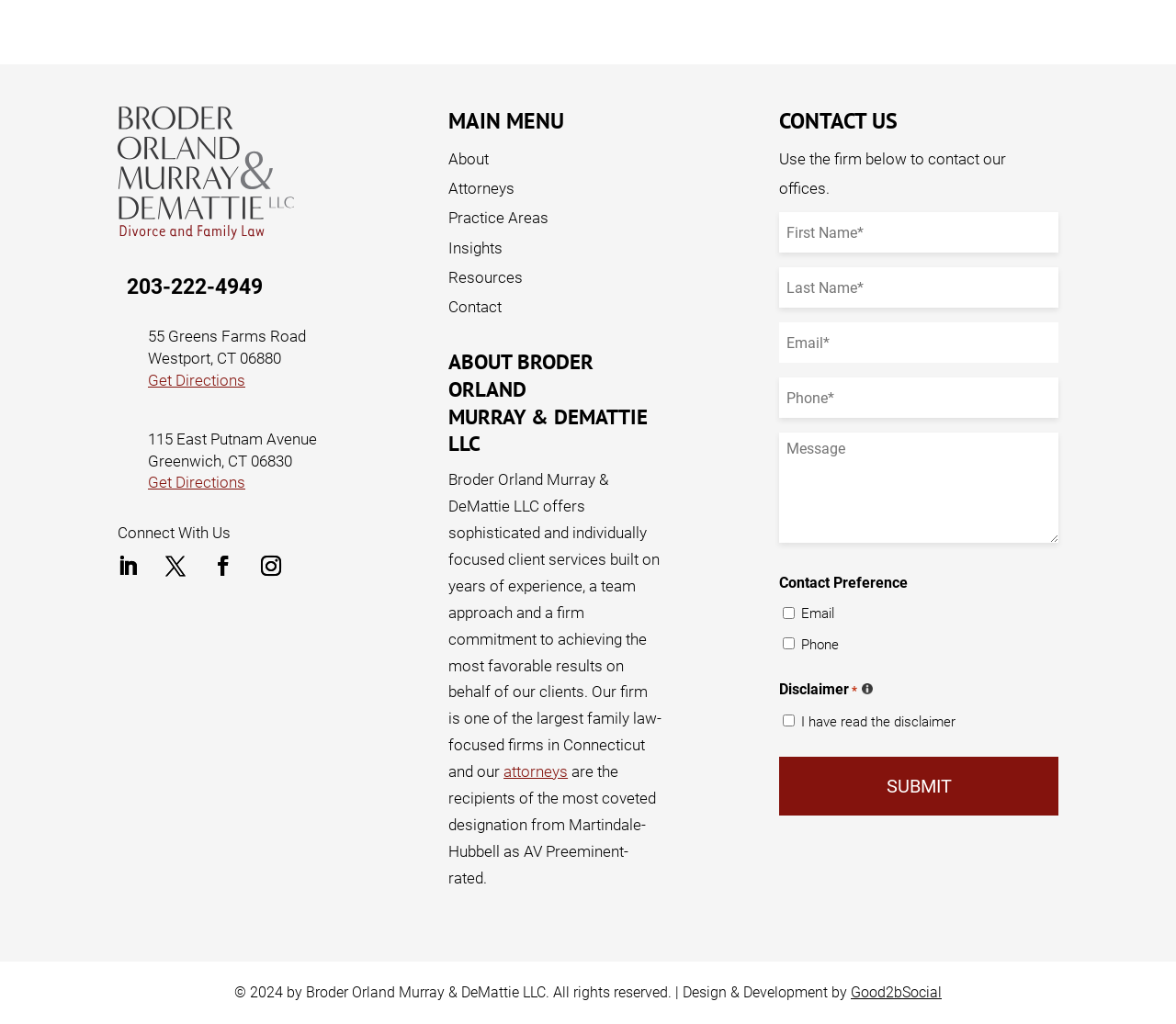What is the copyright year of the website?
With the help of the image, please provide a detailed response to the question.

I found the copyright year by looking at the static text element at the bottom of the webpage. The element contains the text '© 2024 by Broder Orland Murray & DeMattie LLC. All rights reserved.'.